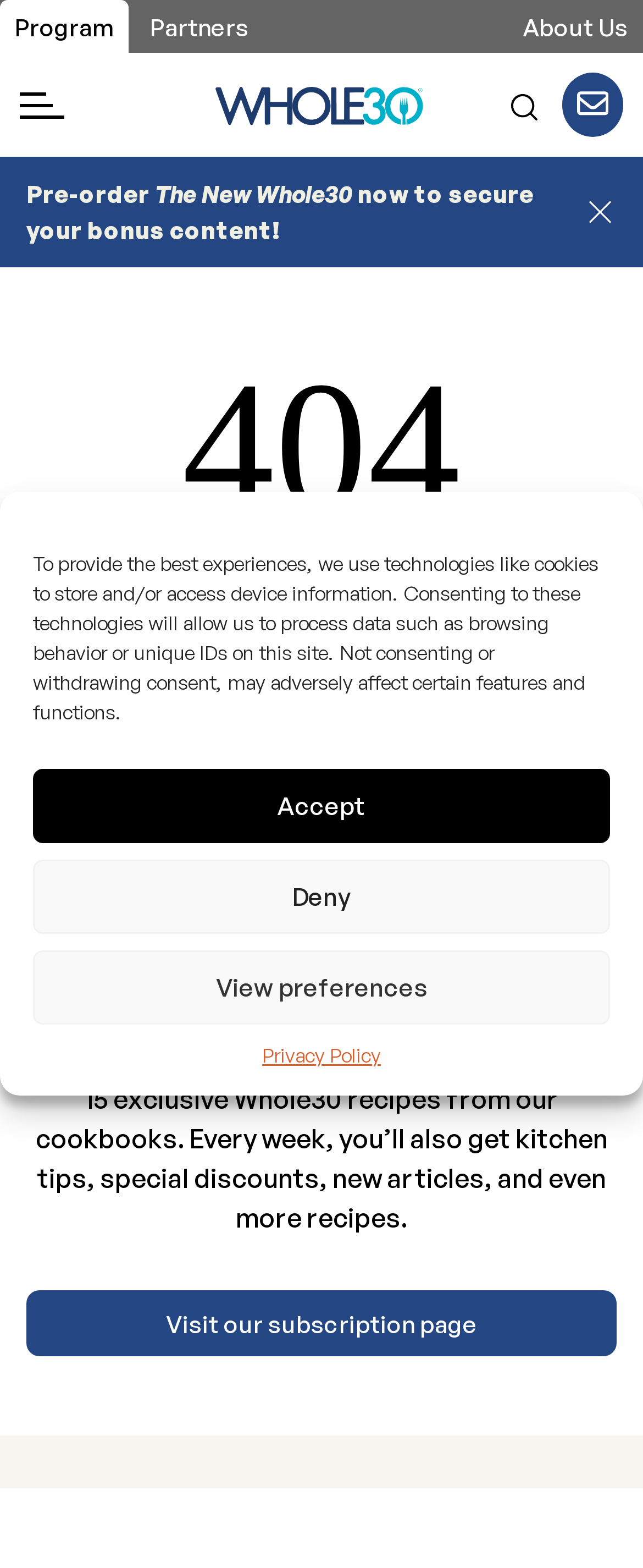Give the bounding box coordinates for this UI element: "R". The coordinates should be four float numbers between 0 and 1, arranged as [left, top, right, bottom].

[0.329, 0.05, 0.663, 0.084]